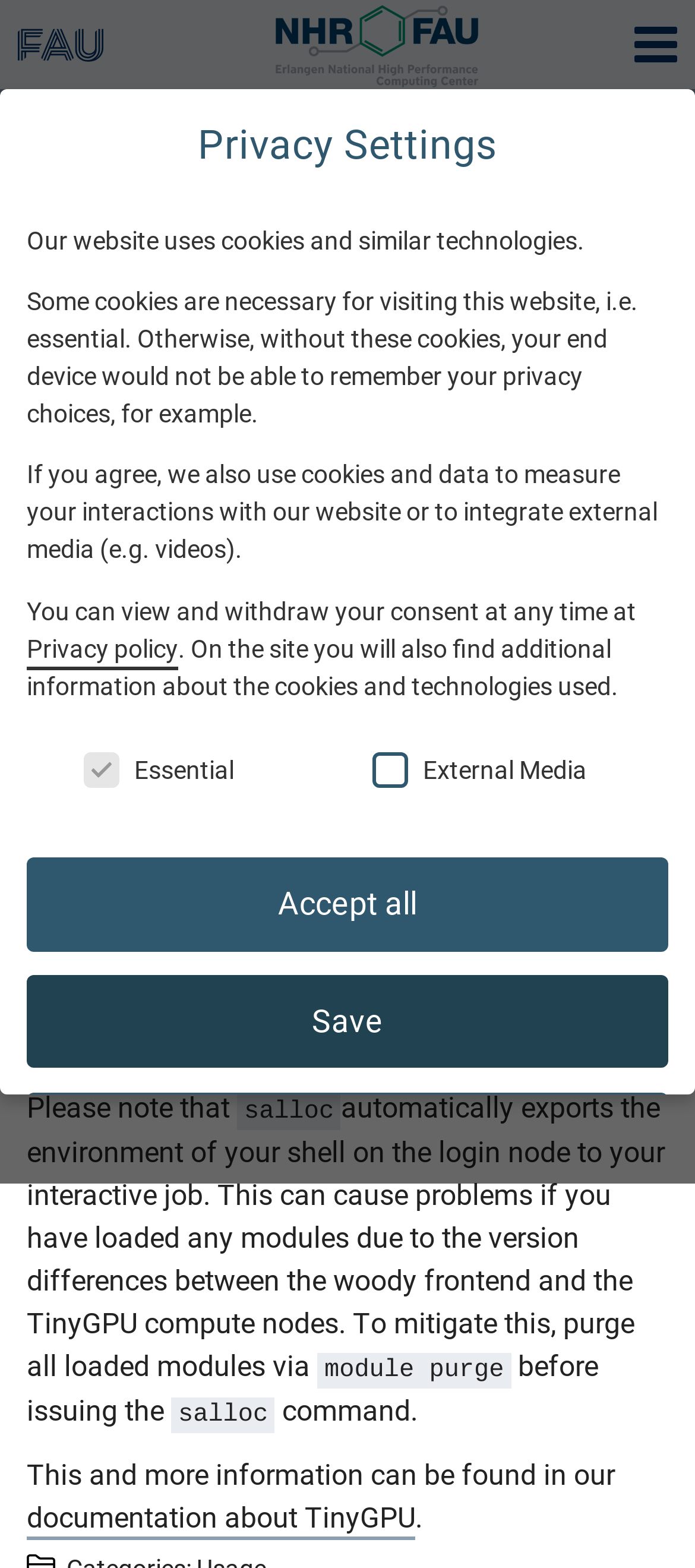What is the name of the organization?
Carefully analyze the image and provide a detailed answer to the question.

The name of the organization can be found at the top of the webpage, where it says 'NHR@FAU' in the navigation bar.